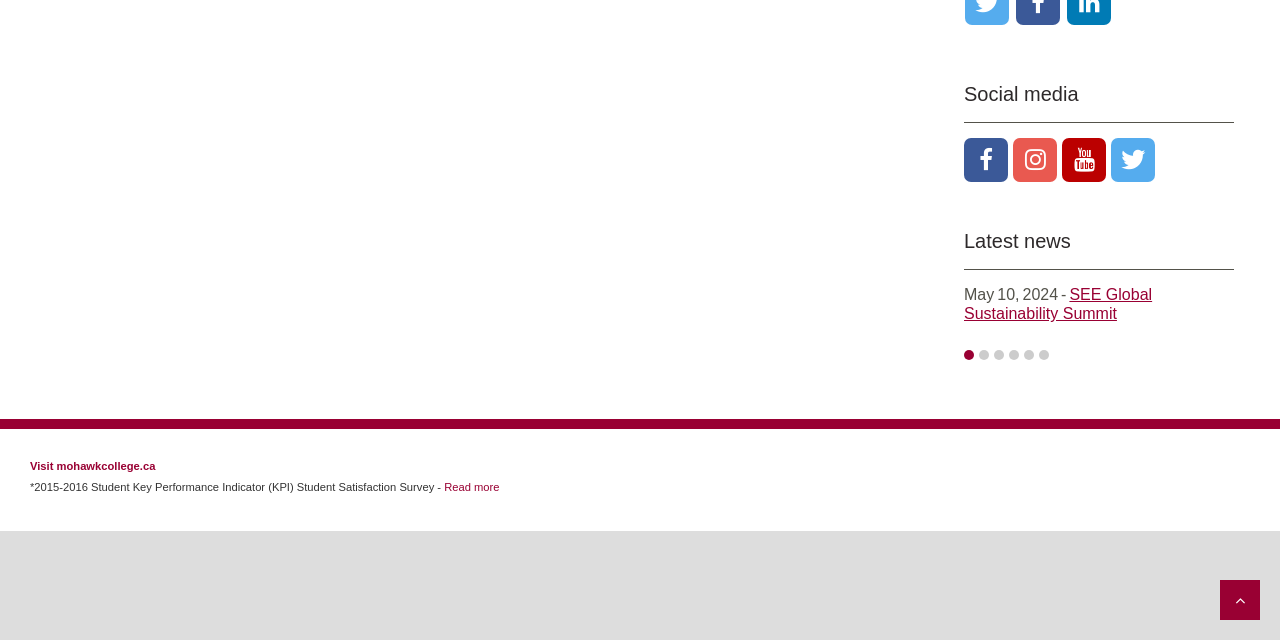Given the element description "Visit mohawkcollege.ca", identify the bounding box of the corresponding UI element.

[0.023, 0.72, 0.121, 0.738]